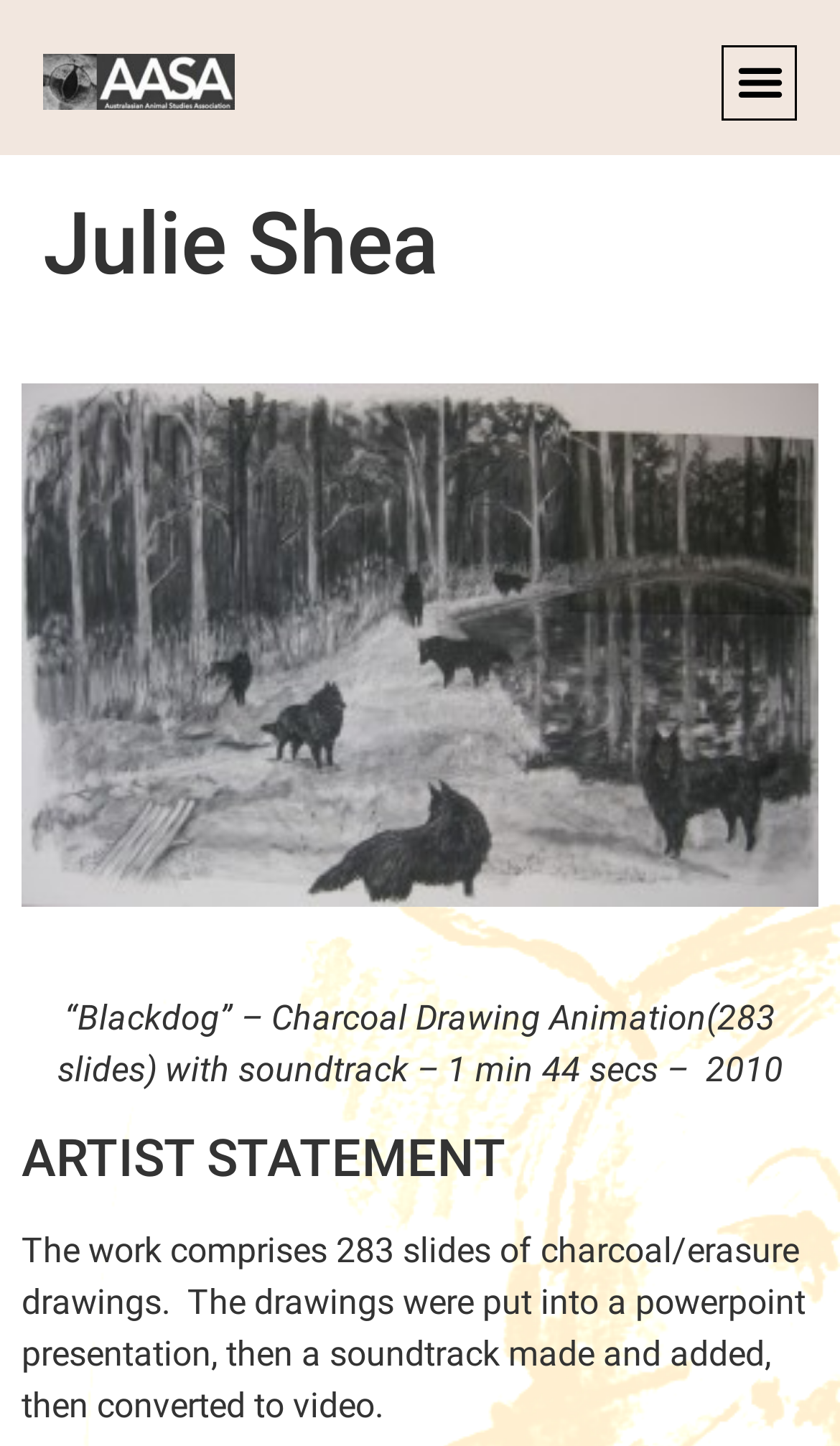Explain in detail what you observe on this webpage.

The webpage is about Julie Shea, an artist, and her association with the Australasian Animal Studies Association. At the top left of the page, there is a link to the Australasian Animal Studies Association, accompanied by an image with the same name. 

On the top right, there is a button labeled "Menu Toggle" which is not expanded. Below the button, there is a header section that spans almost the entire width of the page. Within this section, there is a heading that displays the name "Julie Shea" in a prominent manner. 

Below the header section, there is a link to Julie Shea's profile, accompanied by an image. The link and image occupy a significant portion of the page's width. 

Further down, there is a static text block that describes an artwork titled "Blackdog" – a charcoal drawing animation with a soundtrack. This text block is positioned below the link and image. 

Below the text block, there is a heading that reads "ARTIST STATEMENT". Following this heading, there is a paragraph of static text that explains the artwork, describing it as a series of charcoal and erasure drawings presented in a PowerPoint presentation with a soundtrack, later converted to a video. This text block is positioned at the bottom of the page, spanning almost the entire width.